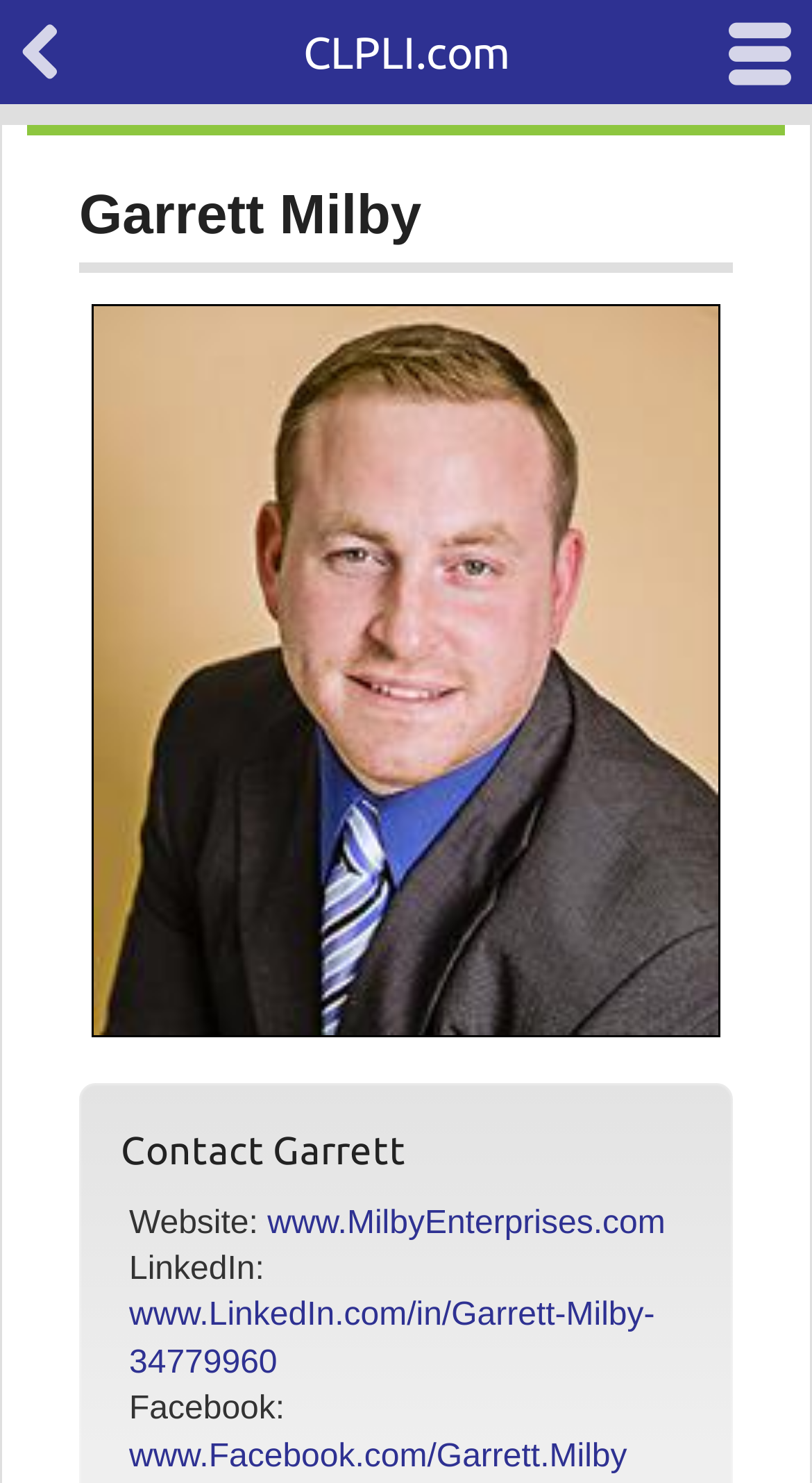Utilize the information from the image to answer the question in detail:
What is the domain of the author's website?

The domain of the author's website is obtained from the StaticText element with the text 'CLPLI.com' which is a sibling element of the root element 'Author - Garrett Milby'.